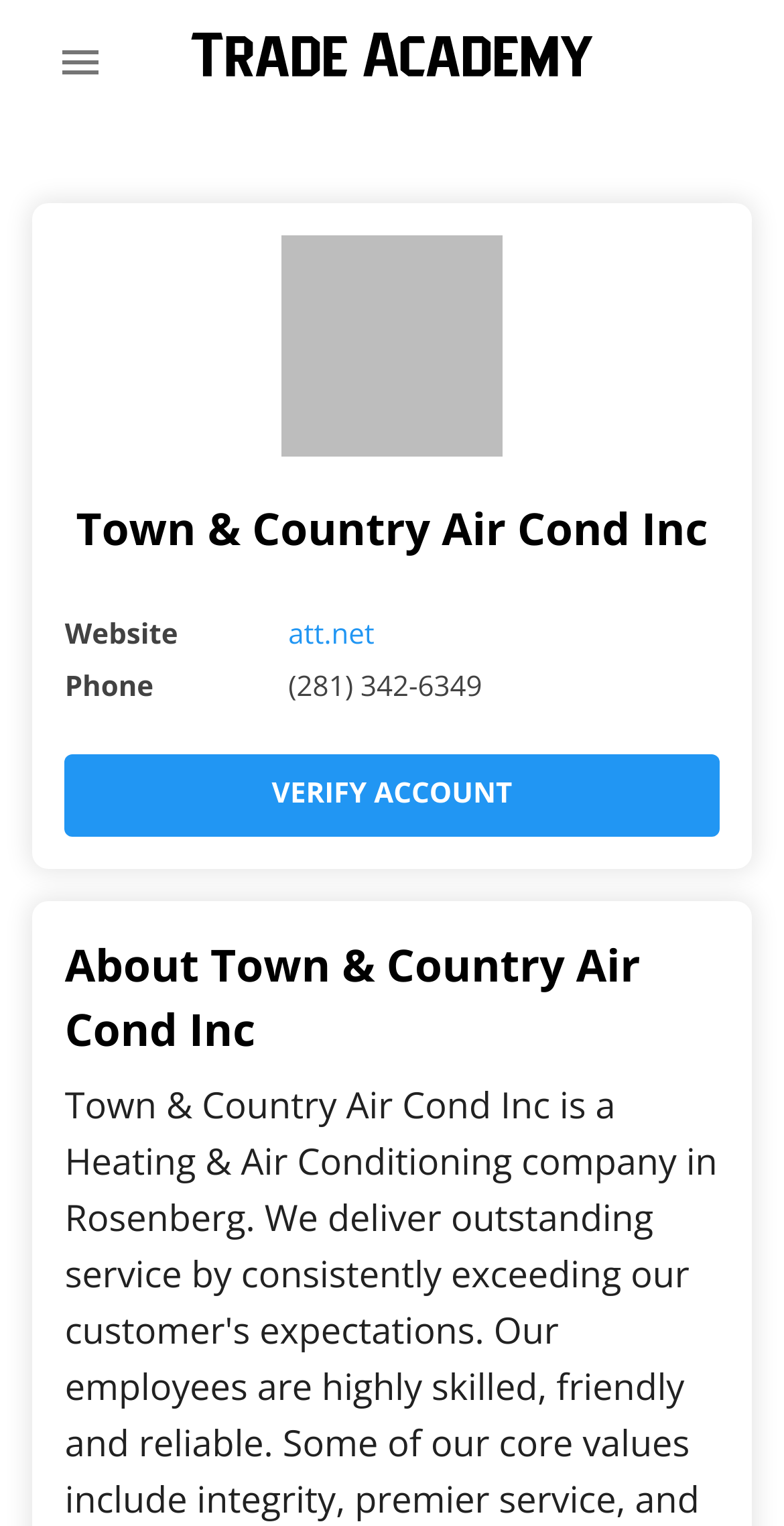Offer a detailed explanation of the webpage layout and contents.

The webpage is about Town & Country Air Cond Inc, a company that provides air conditioning services. At the top of the page, there is a large image that spans almost the entire width of the page, taking up about 20% of the page's height. Below the image, there is a button located at the top-left corner of the page.

On the top-right side of the page, there is a link with no descriptive text. Below this link, there is an image of the company's logo, which is centered and takes up about 25% of the page's width. Next to the logo, there is a heading that displays the company's name, "Town & Country Air Cond Inc", which spans about 80% of the page's width.

Below the company name, there are several lines of text that provide contact information. The text "Website" is located on the left side, followed by a link to "att.net" on the right side. Below this, there is the text "Phone" on the left side, followed by the company's phone number "(281) 342-6349" on the right side.

Further down the page, there is a link to "VERIFY ACCOUNT" that spans about 80% of the page's width. Finally, there is a heading that reads "About Town & Country Air Cond Inc", which is centered and takes up about 80% of the page's width.